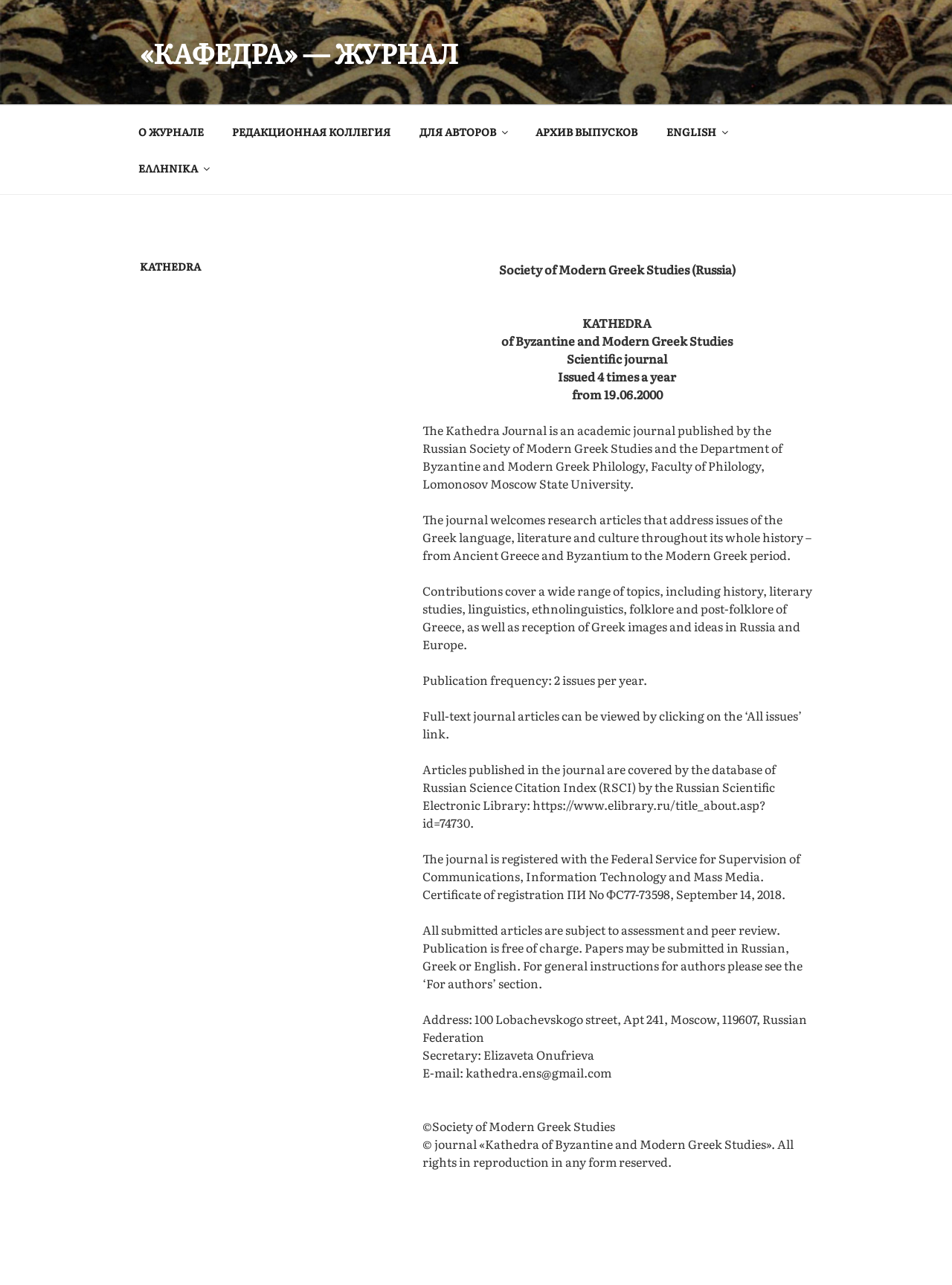Give the bounding box coordinates for the element described by: "ENGLISH".

[0.686, 0.088, 0.777, 0.117]